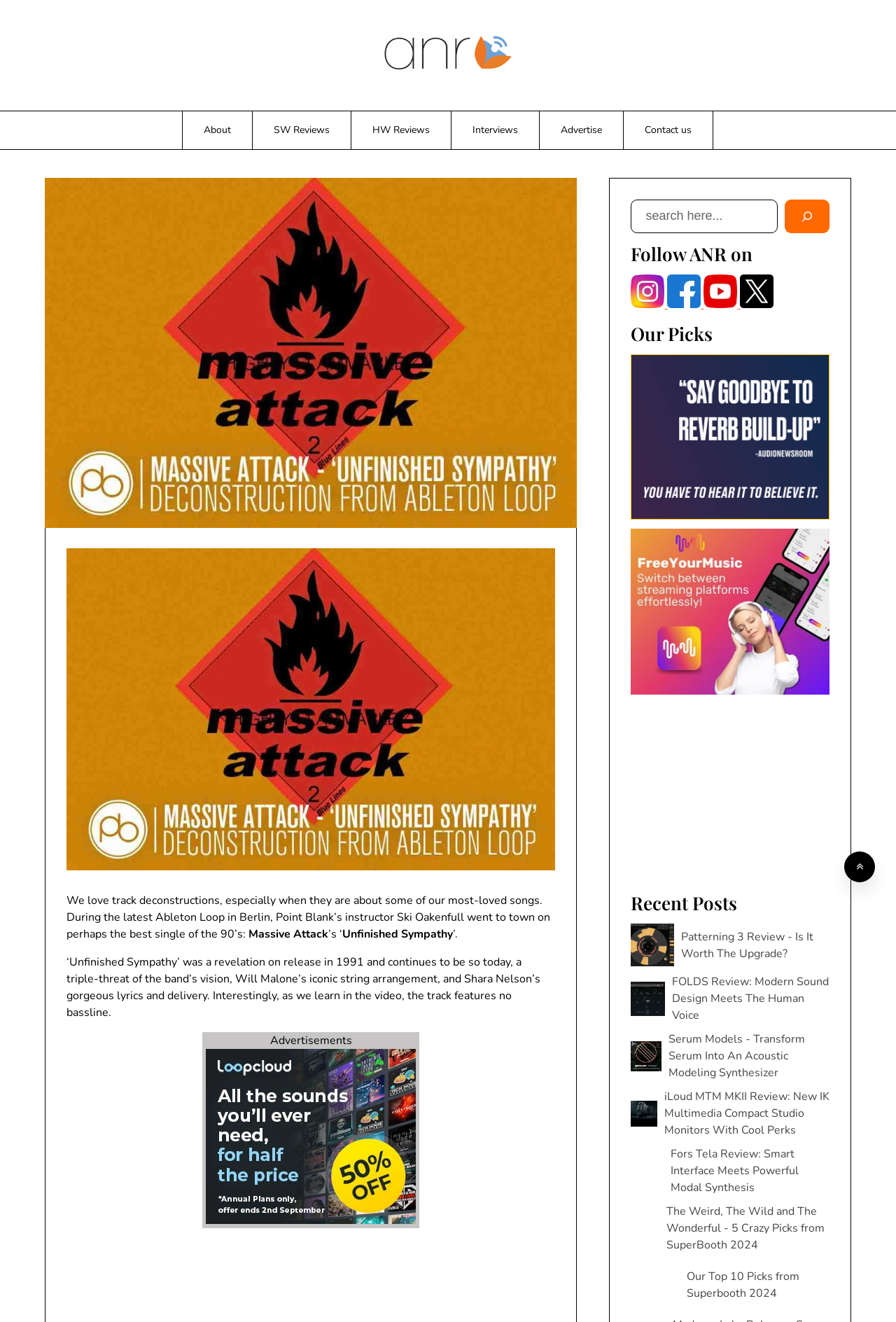Show the bounding box coordinates of the region that should be clicked to follow the instruction: "Click the 'About' link."

[0.204, 0.084, 0.281, 0.113]